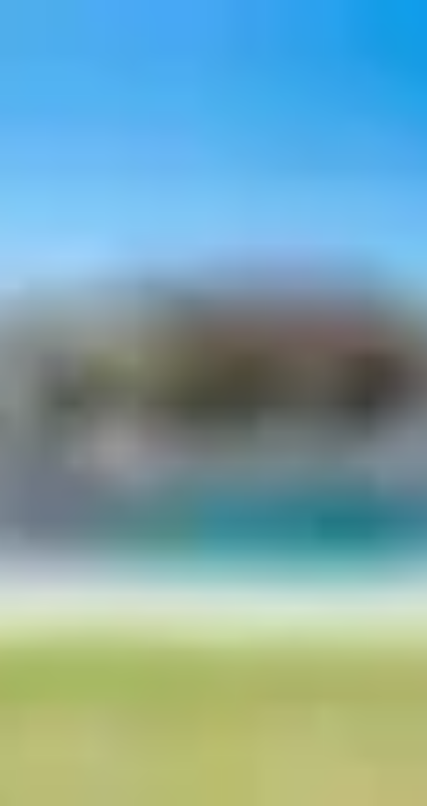What is surrounding the house?
Look at the screenshot and respond with one word or a short phrase.

Pristine lawn